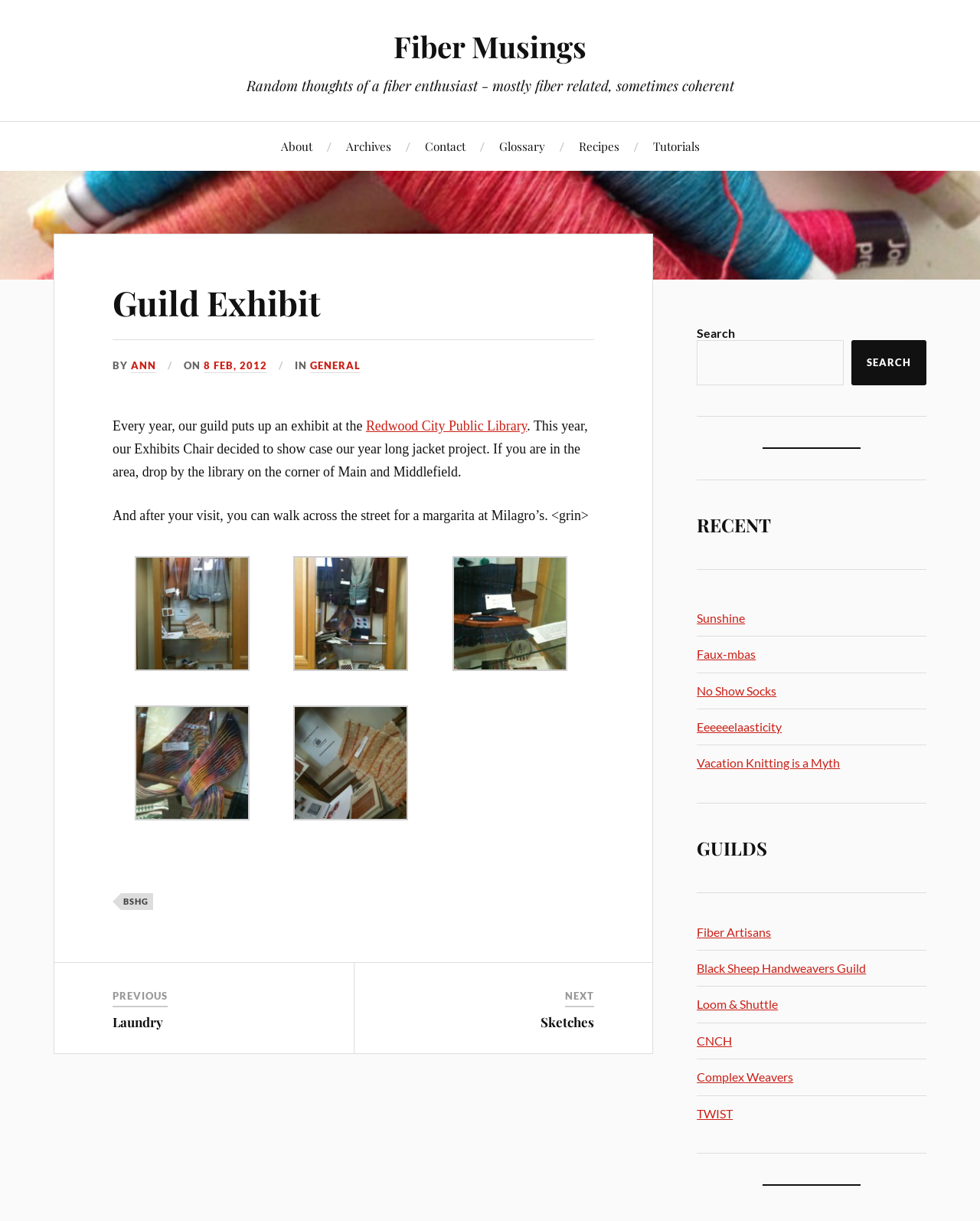Determine the bounding box coordinates of the clickable element to achieve the following action: 'Read the 'Laundry' article'. Provide the coordinates as four float values between 0 and 1, formatted as [left, top, right, bottom].

[0.115, 0.83, 0.166, 0.844]